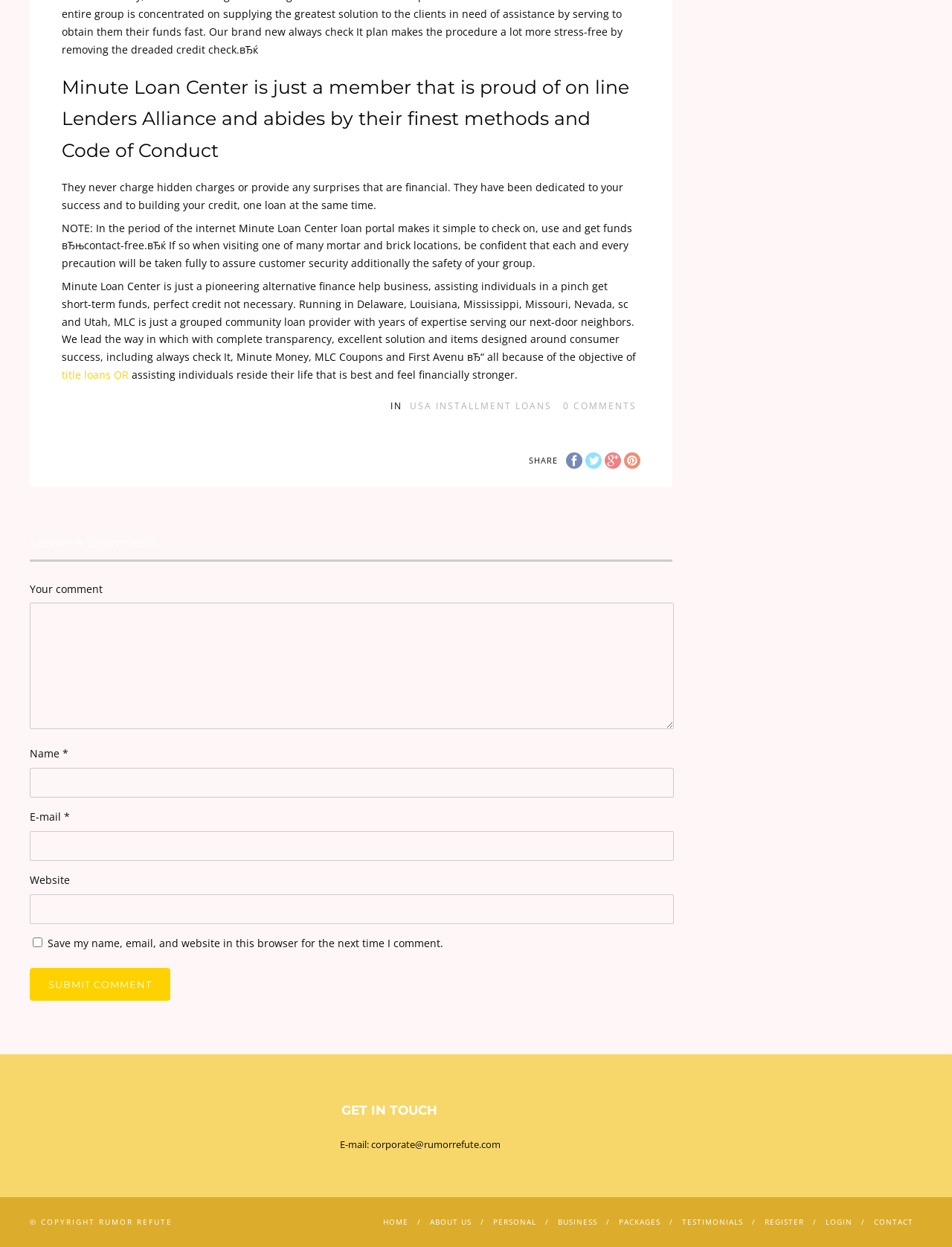Show the bounding box coordinates of the element that should be clicked to complete the task: "Enter your comment in the text box".

[0.031, 0.484, 0.708, 0.585]